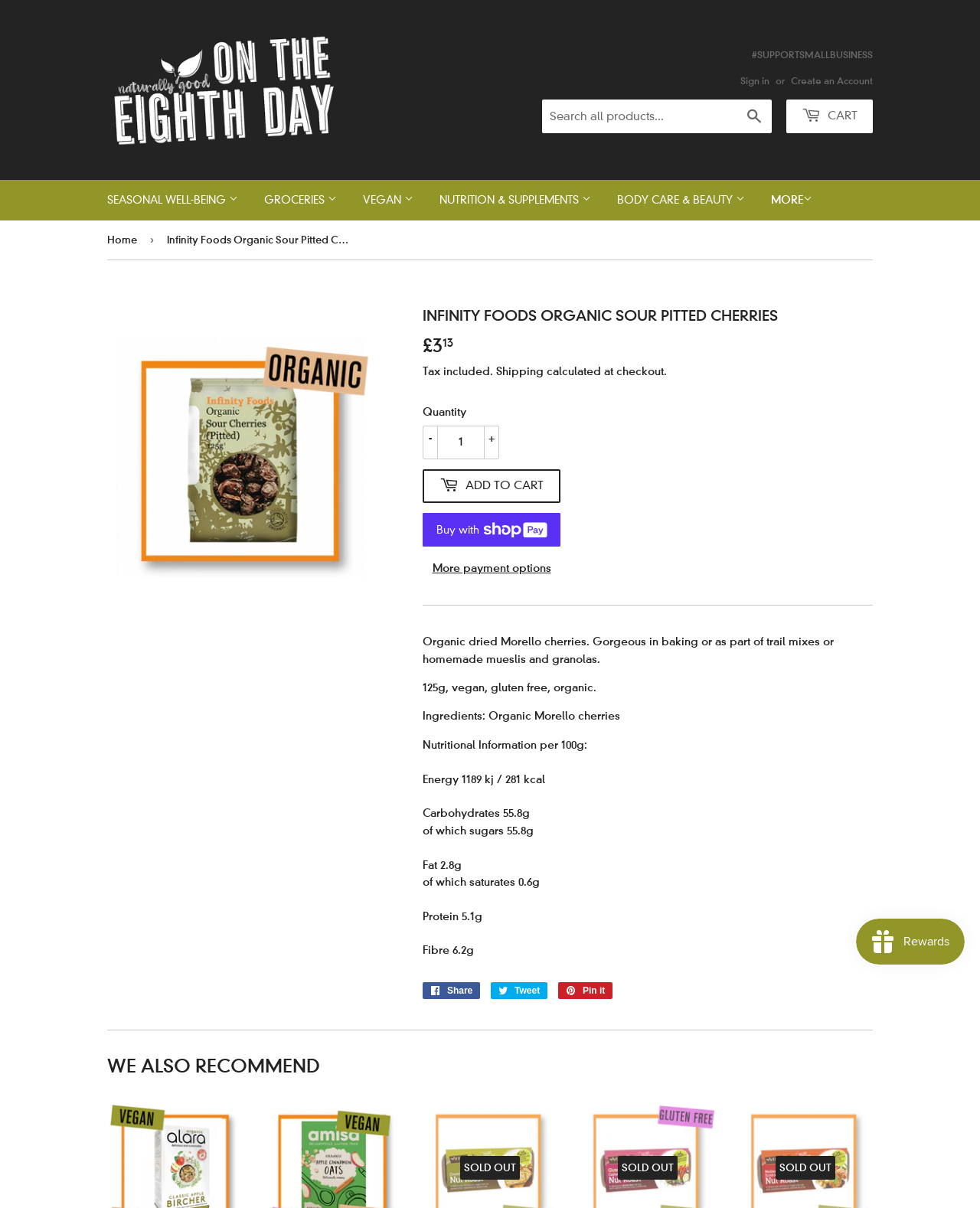Find the main header of the webpage and produce its text content.

INFINITY FOODS ORGANIC SOUR PITTED CHERRIES